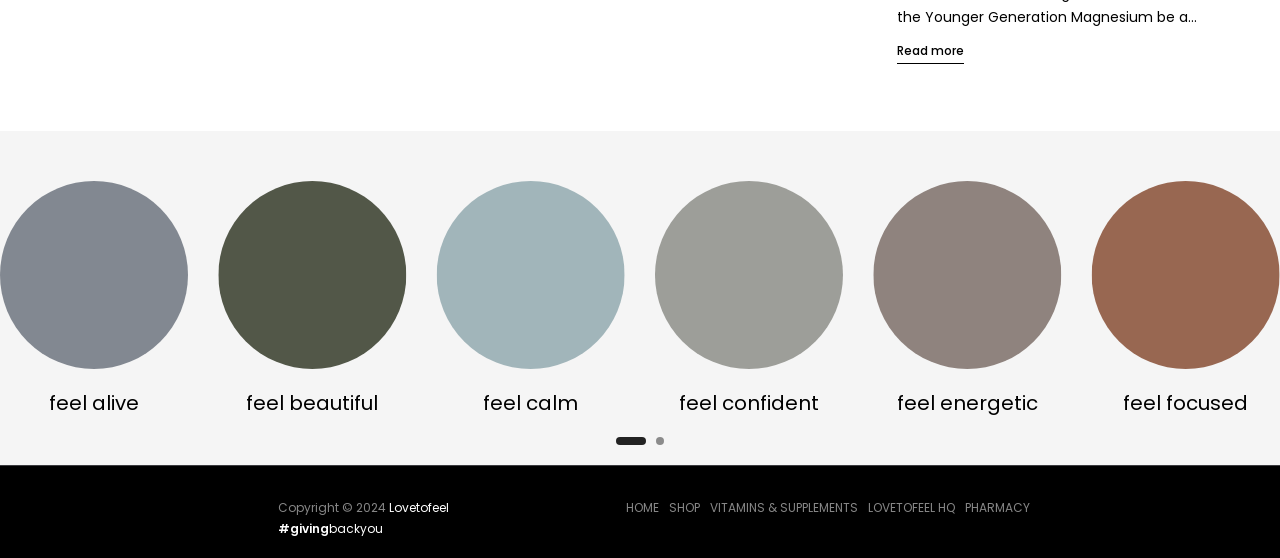Identify the bounding box for the described UI element: "VITAMINS & SUPPLEMENTS".

[0.555, 0.895, 0.671, 0.925]